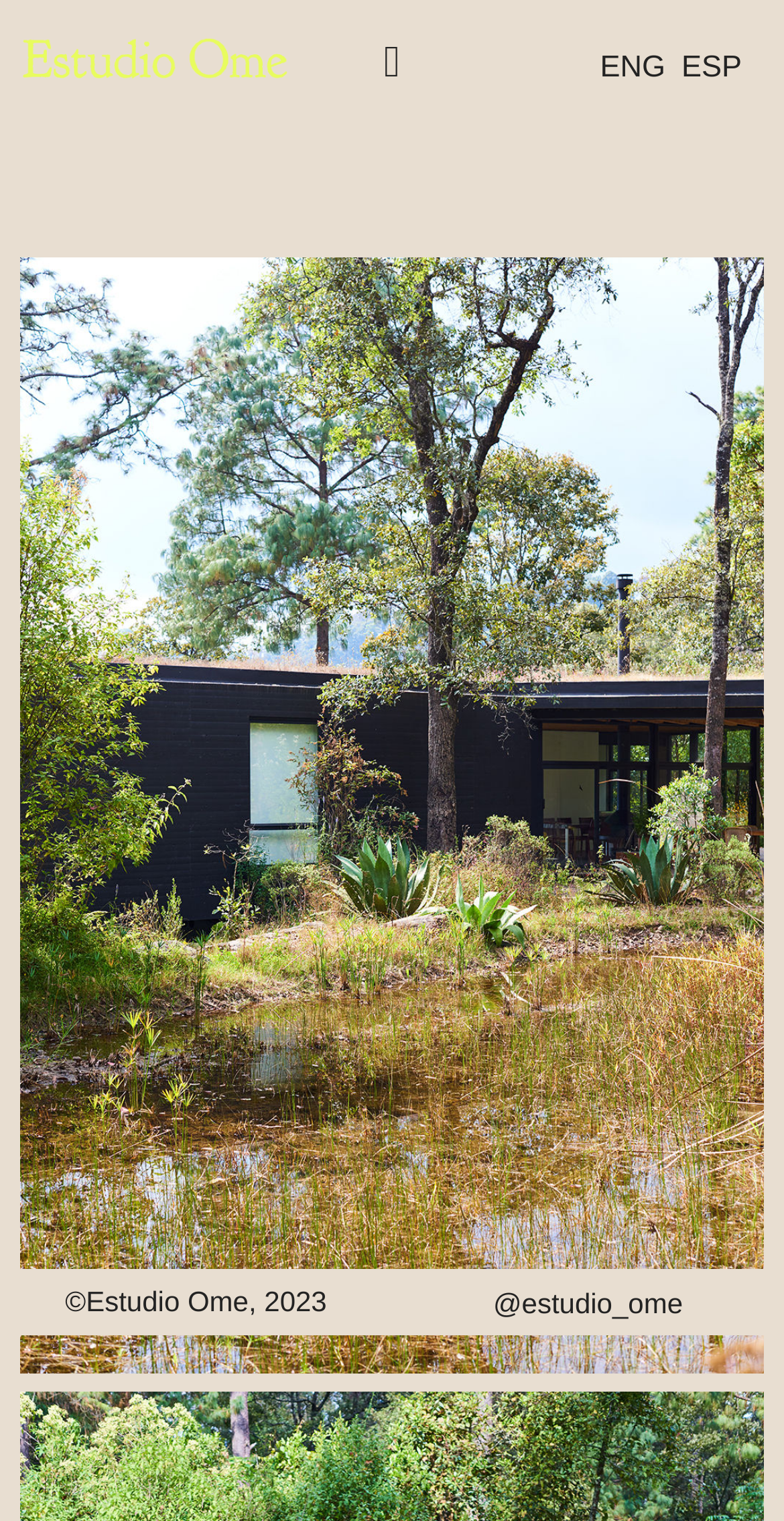What is the copyright year of the webpage?
Use the screenshot to answer the question with a single word or phrase.

2023